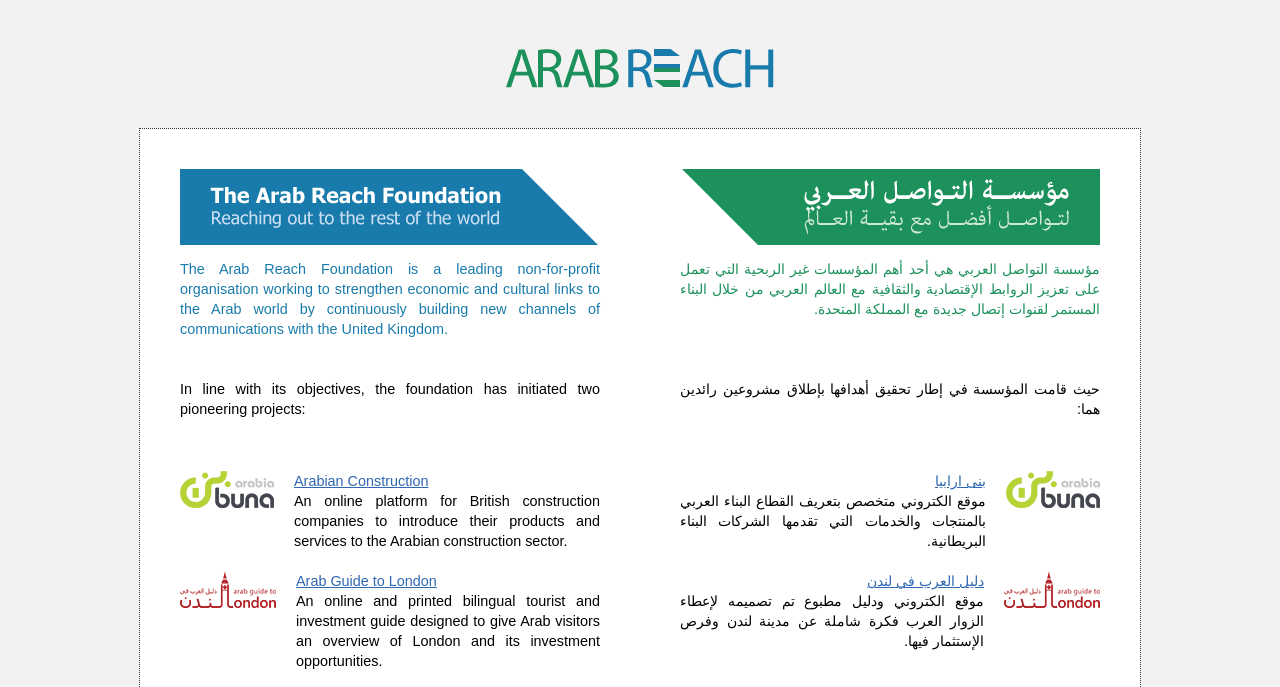Identify the bounding box of the HTML element described as: "دليل العرب في لندن".

[0.677, 0.835, 0.769, 0.858]